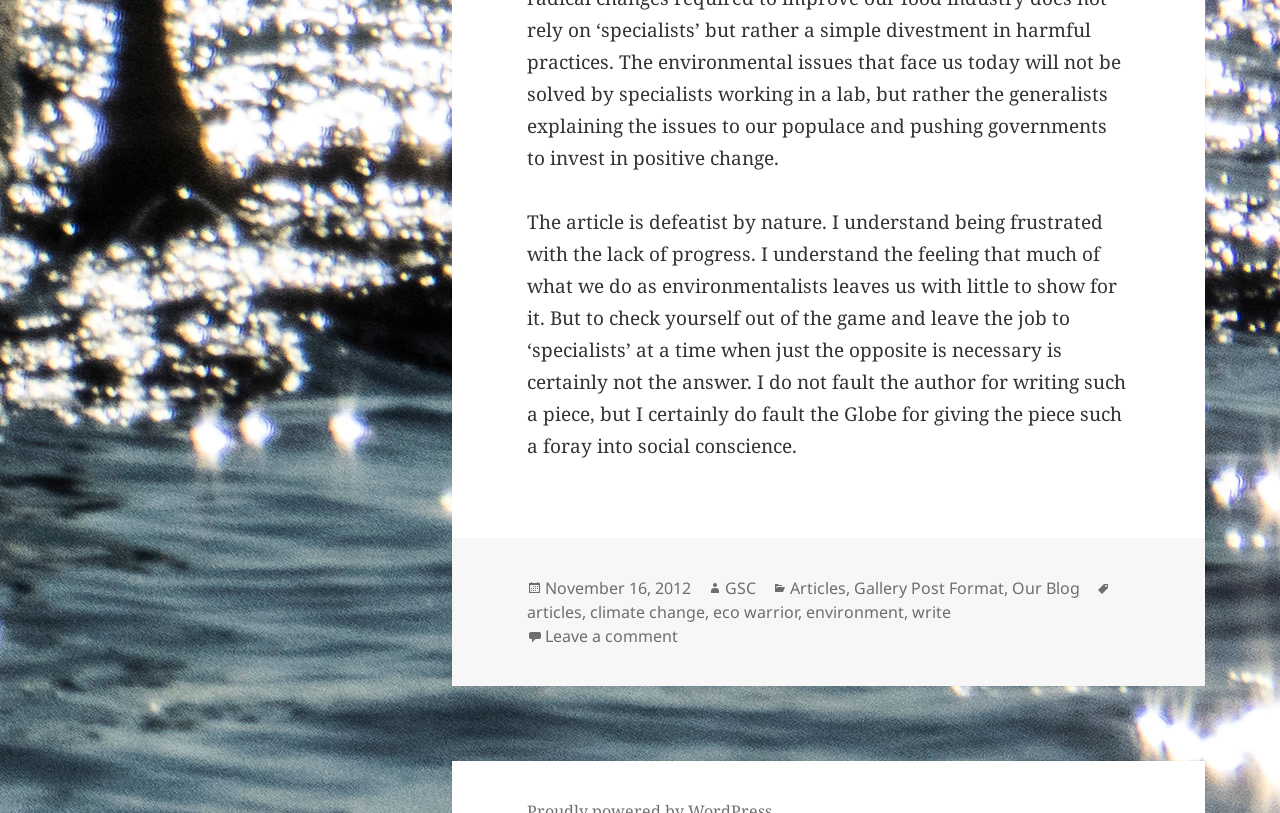Provide a one-word or one-phrase answer to the question:
When was the article posted?

November 16, 2012